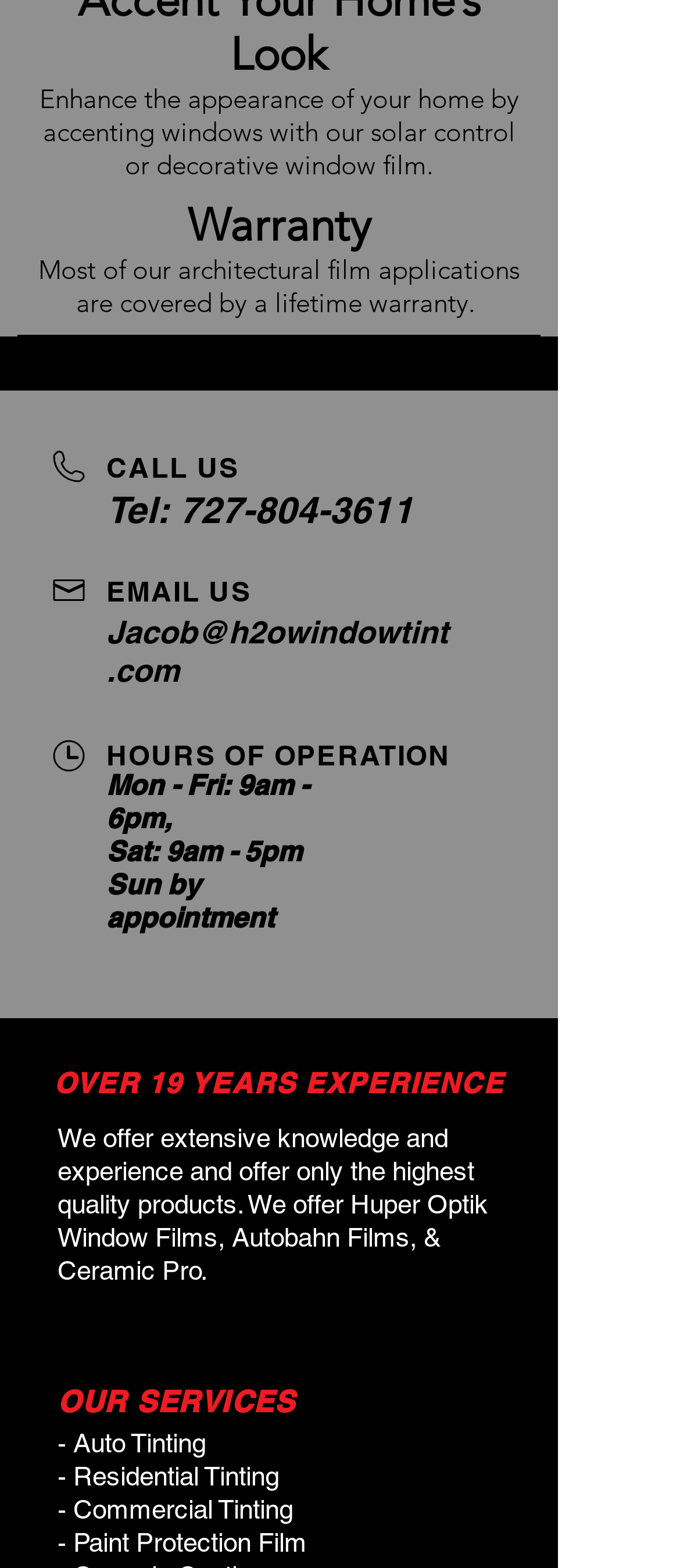Provide a brief response to the question below using a single word or phrase: 
What type of services does the company offer?

Tinting and film services